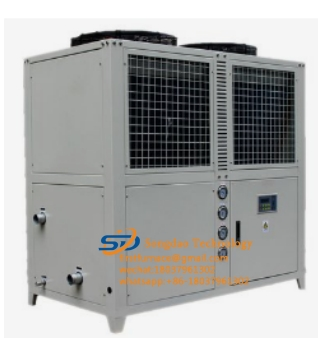Kindly respond to the following question with a single word or a brief phrase: 
What is displayed prominently on the side of the unit?

Sengdao Technology's logo